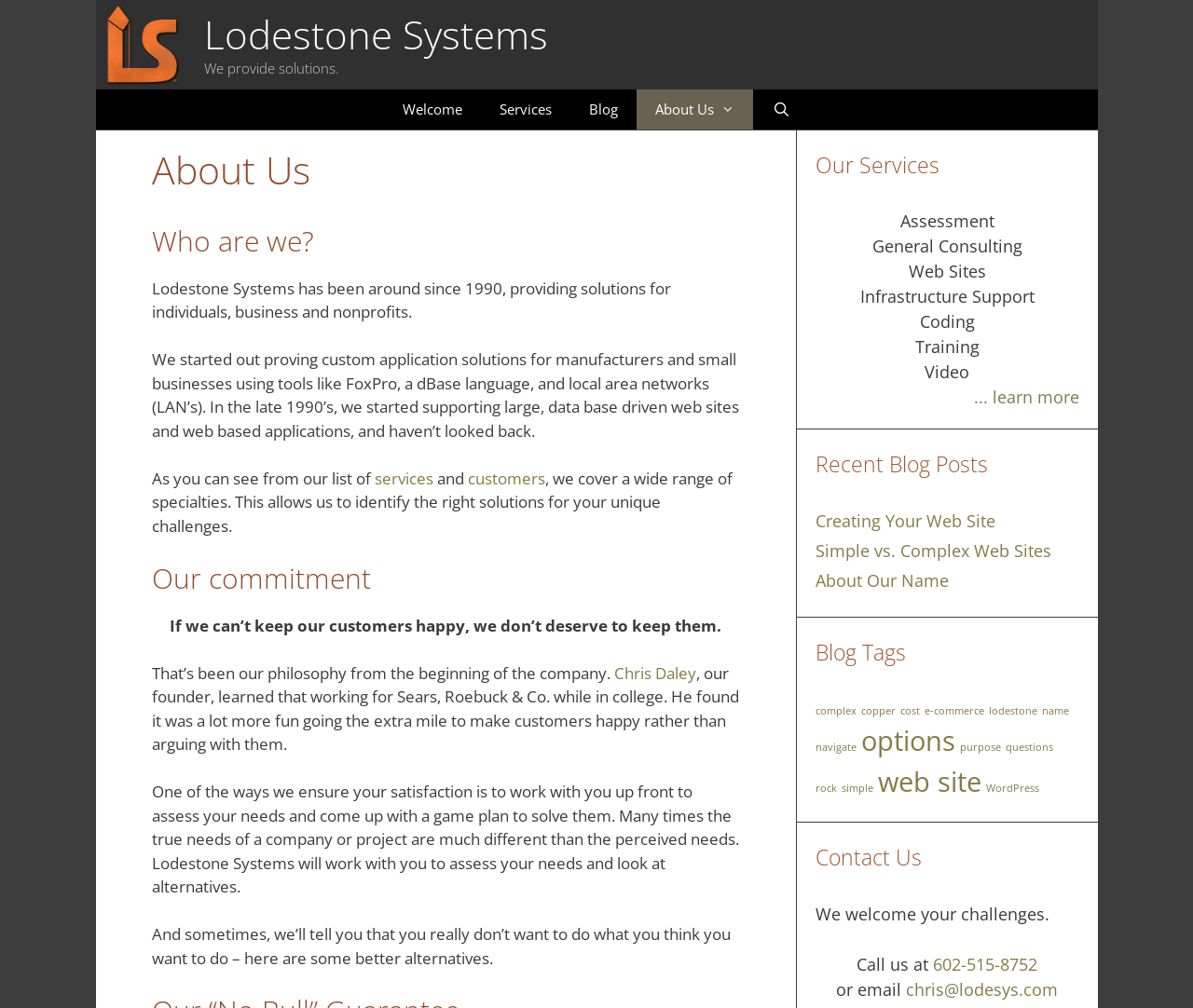Pinpoint the bounding box coordinates of the clickable area needed to execute the instruction: "Click on the 'About Us' link". The coordinates should be specified as four float numbers between 0 and 1, i.e., [left, top, right, bottom].

[0.534, 0.089, 0.632, 0.128]